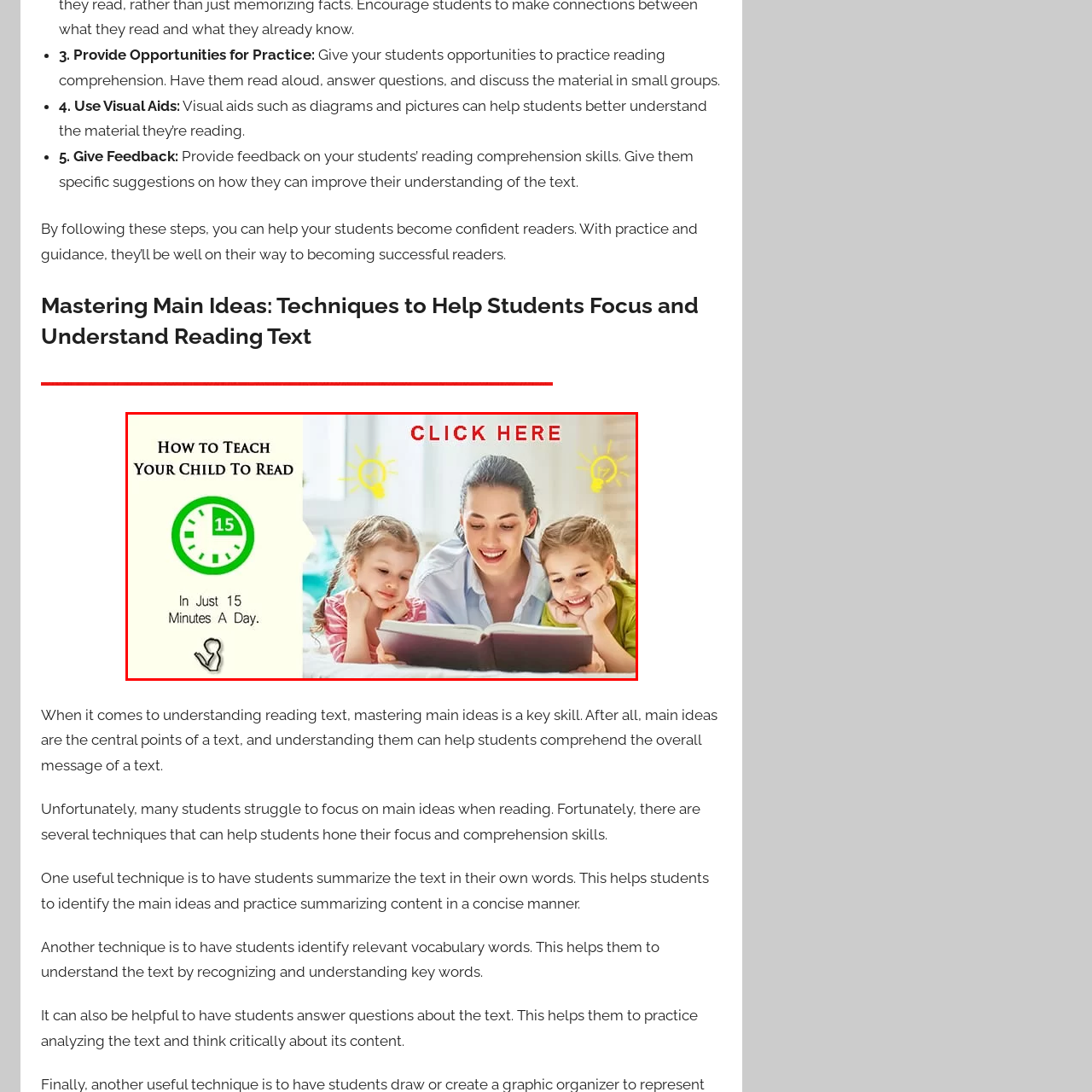Study the image surrounded by the red bounding box and respond as thoroughly as possible to the following question, using the image for reference: Is the atmosphere of the scene negative?

The atmosphere of the scene radiates positivity, suggesting that fun and interactive reading sessions can foster a love for learning in young readers, which implies a warm and inviting tone.